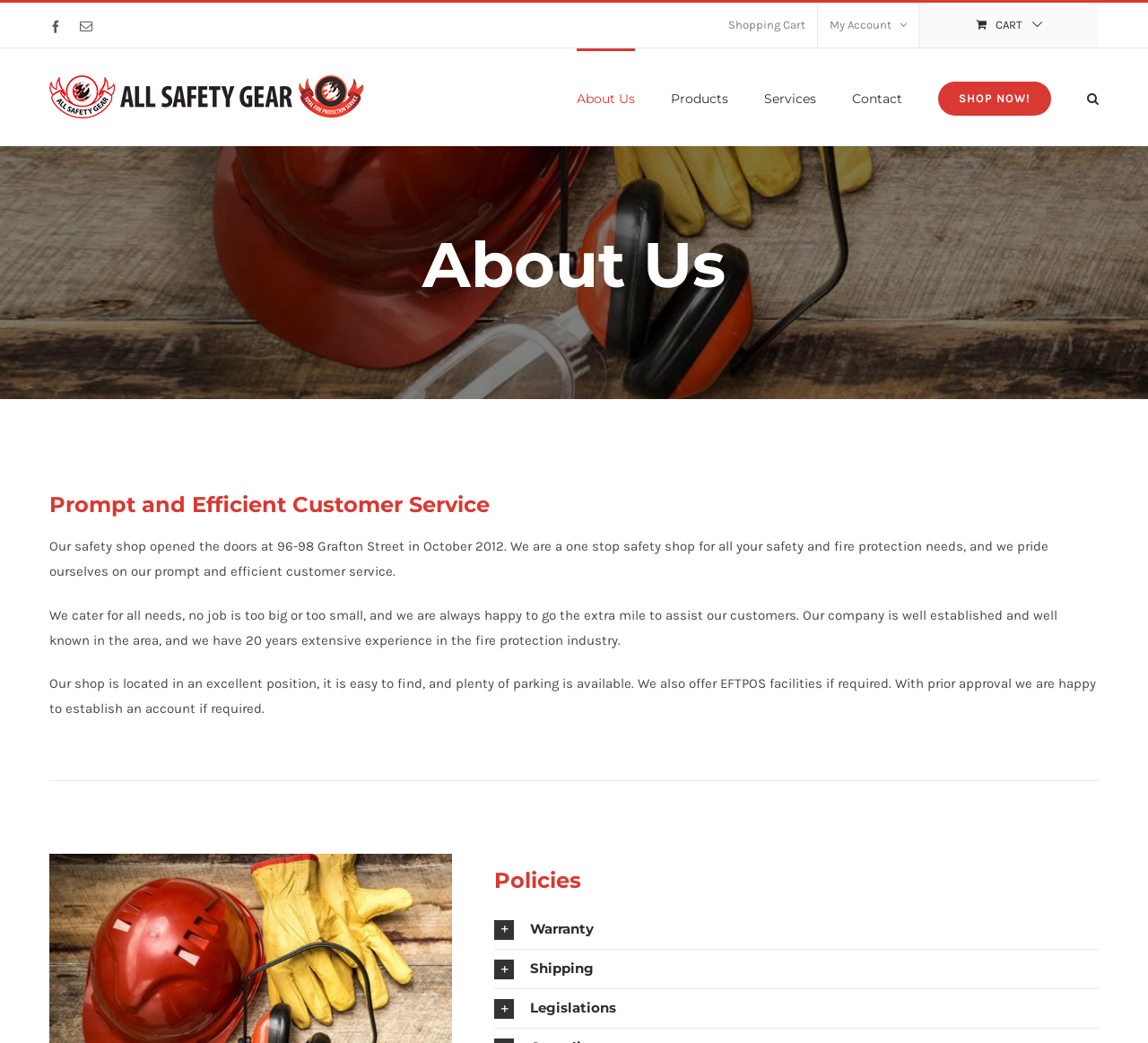What is the name of the safety shop?
Using the image, respond with a single word or phrase.

All Safety Gear